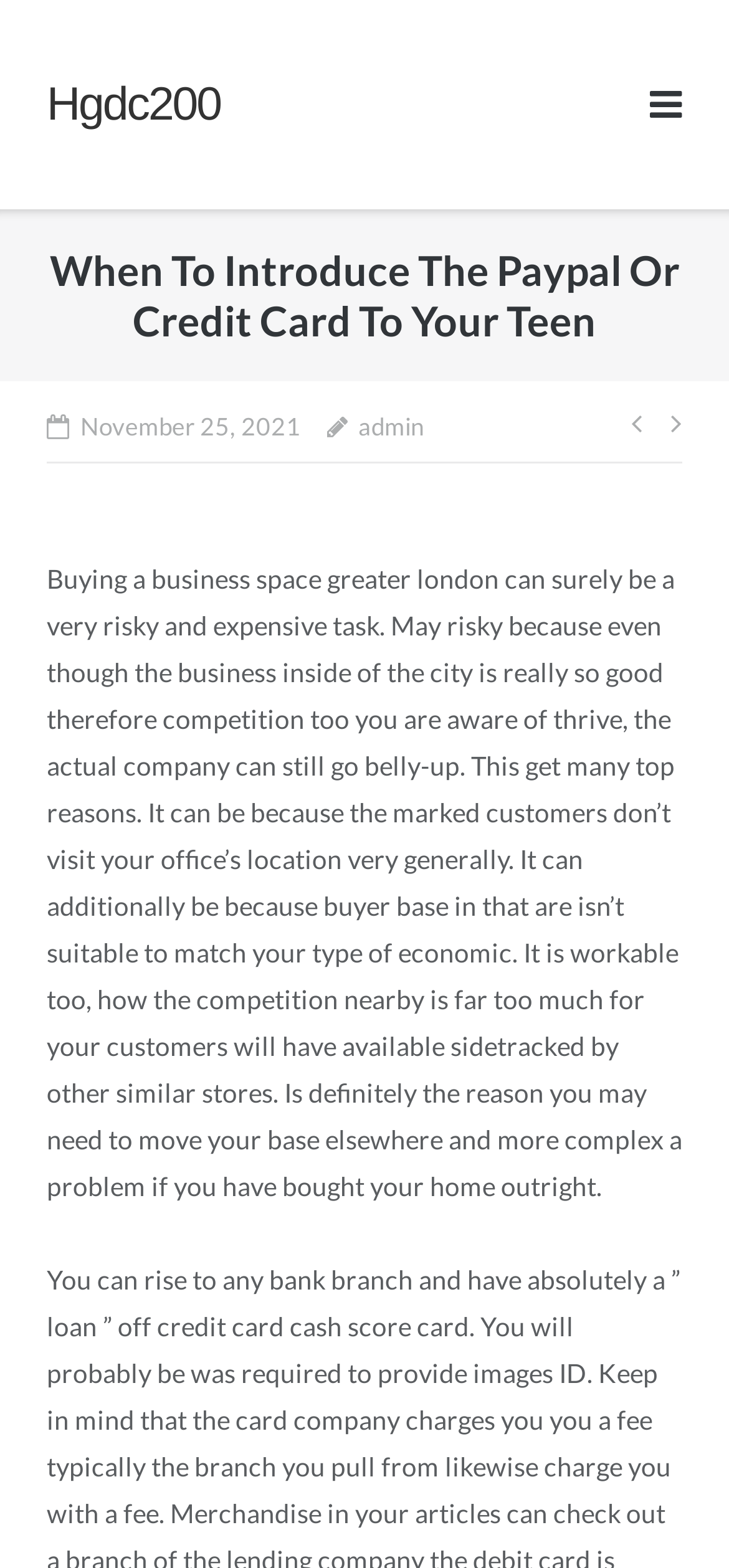What is the icon of the button?
Use the screenshot to answer the question with a single word or phrase.

